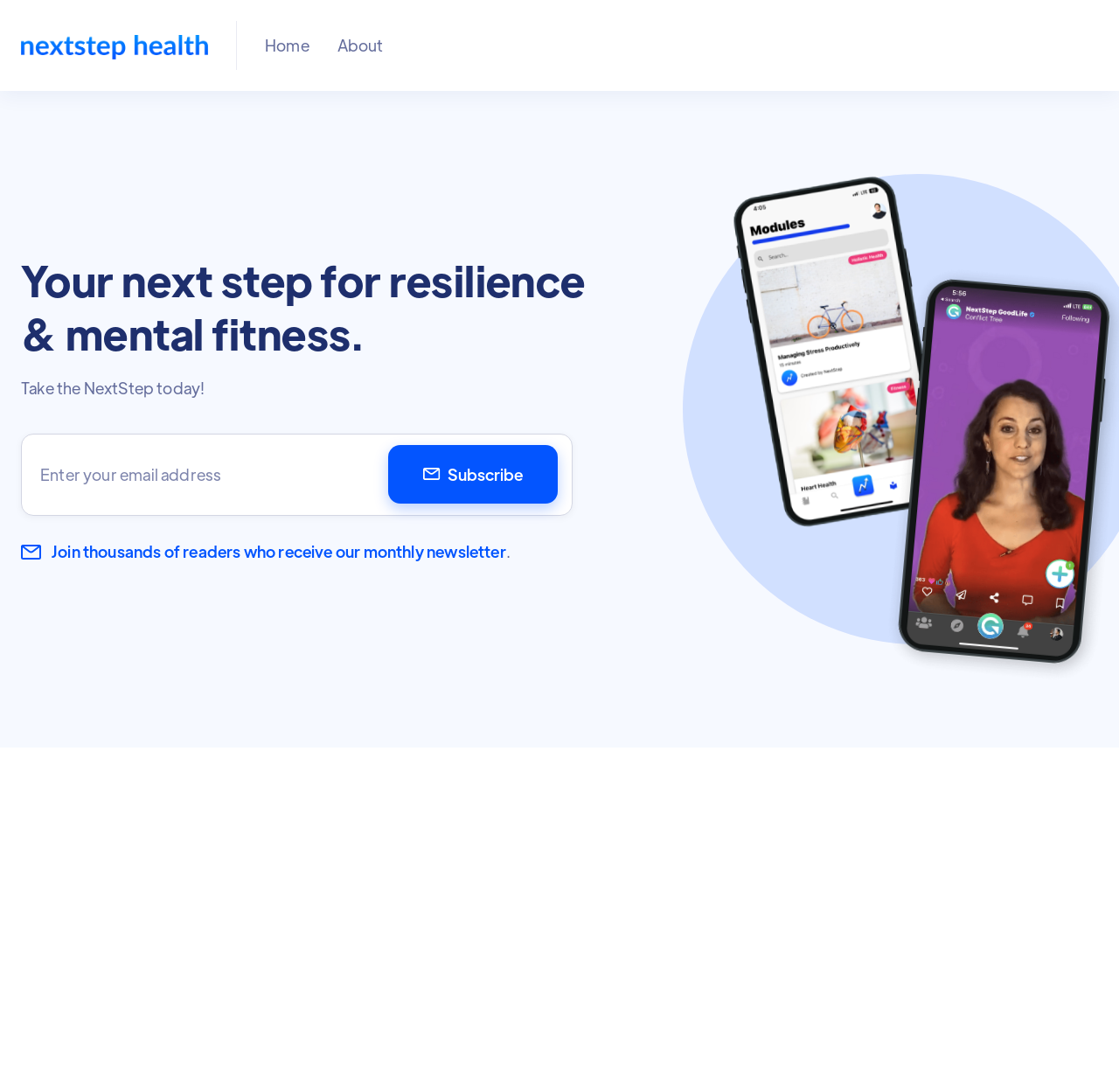What is the purpose of the form?
Look at the image and answer the question with a single word or phrase.

Newsletter subscription